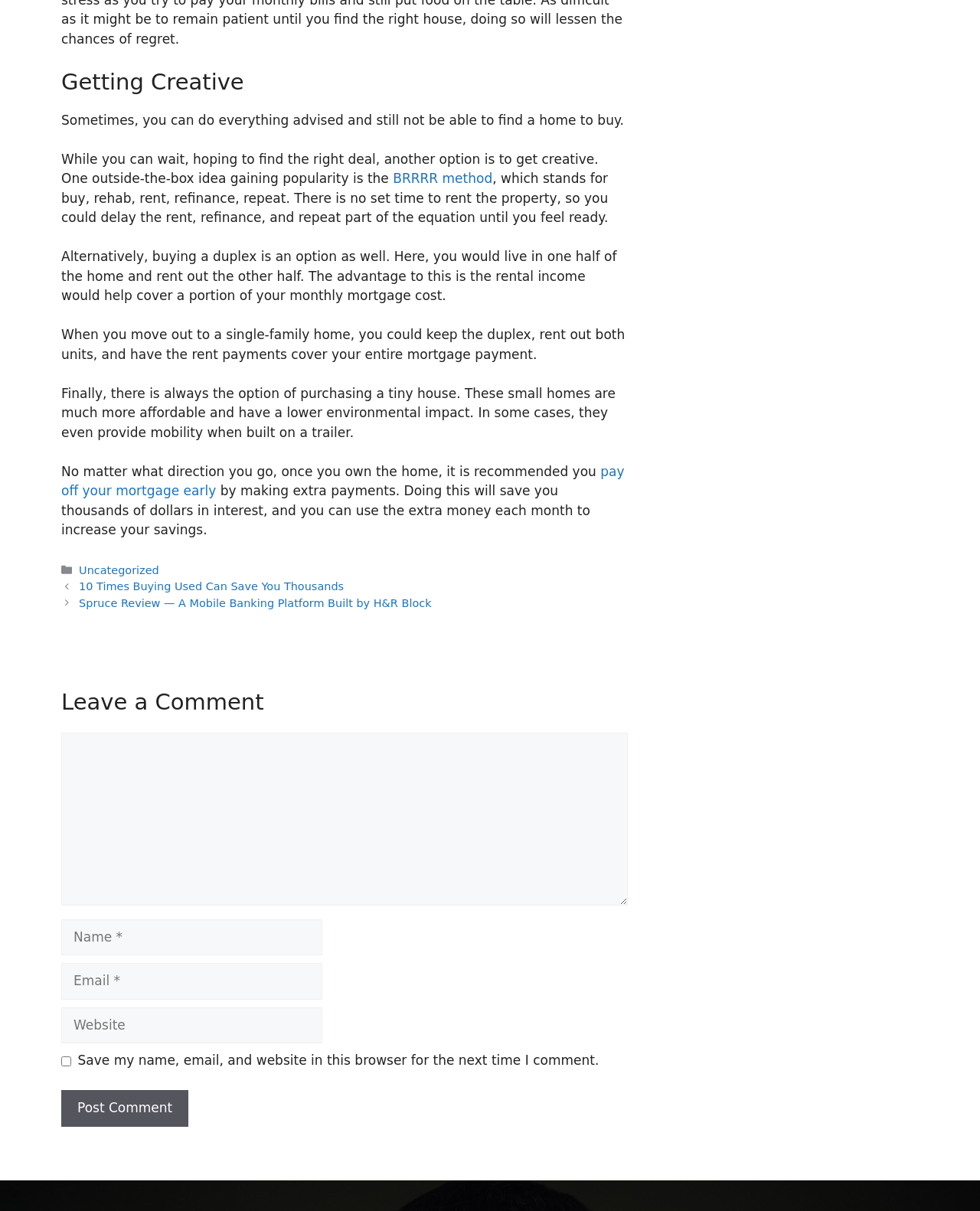What is the purpose of the comment section?
Answer the question with a single word or phrase by looking at the picture.

To leave a comment